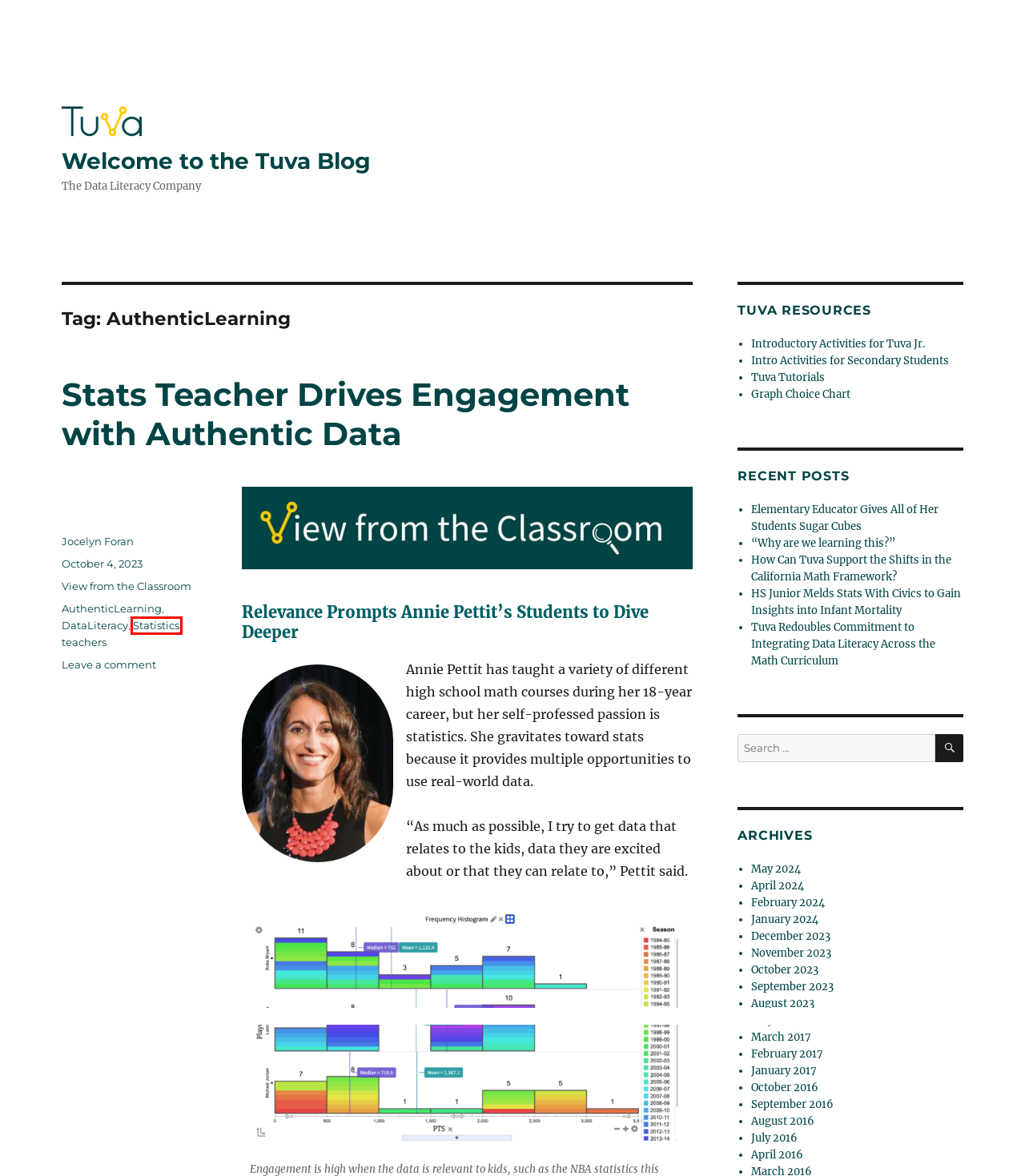Provided is a screenshot of a webpage with a red bounding box around an element. Select the most accurate webpage description for the page that appears after clicking the highlighted element. Here are the candidates:
A. October 2016 – Welcome to the Tuva Blog
B. Statistics – Welcome to the Tuva Blog
C. Welcome to the Tuva Blog – The Data Literacy Company
D. DataLiteracy – Welcome to the Tuva Blog
E. January 2017 – Welcome to the Tuva Blog
F. November 2023 – Welcome to the Tuva Blog
G. Elementary Educator Gives All of Her Students Sugar Cubes – Welcome to the Tuva Blog
H. September 2016 – Welcome to the Tuva Blog

B